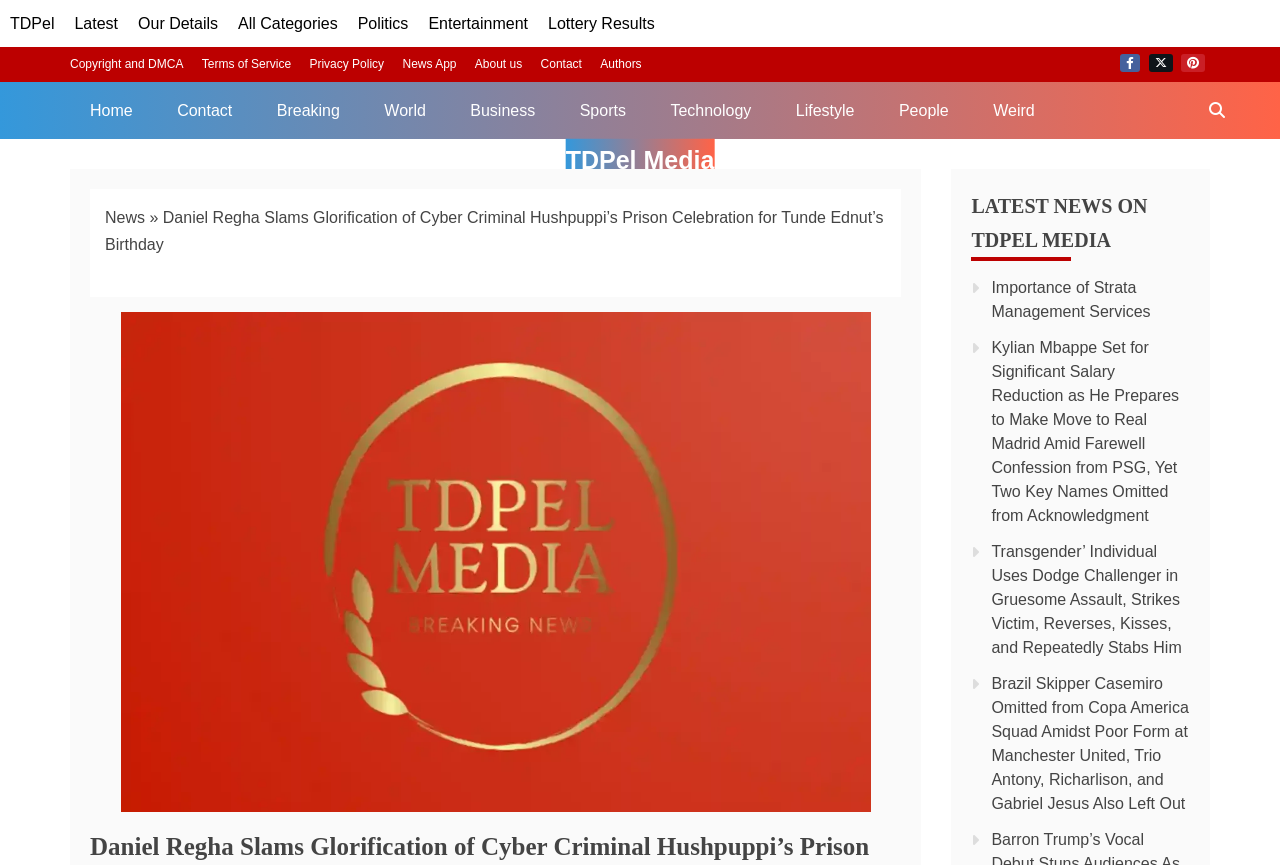Using the information from the screenshot, answer the following question thoroughly:
What is the title of the first news article?

I found the title of the first news article in the breadcrumbs navigation section, which is 'Daniel Regha Slams Glorification of Cyber Criminal Hushpuppi’s Prison Celebration for Tunde Ednut’s Birthday'.